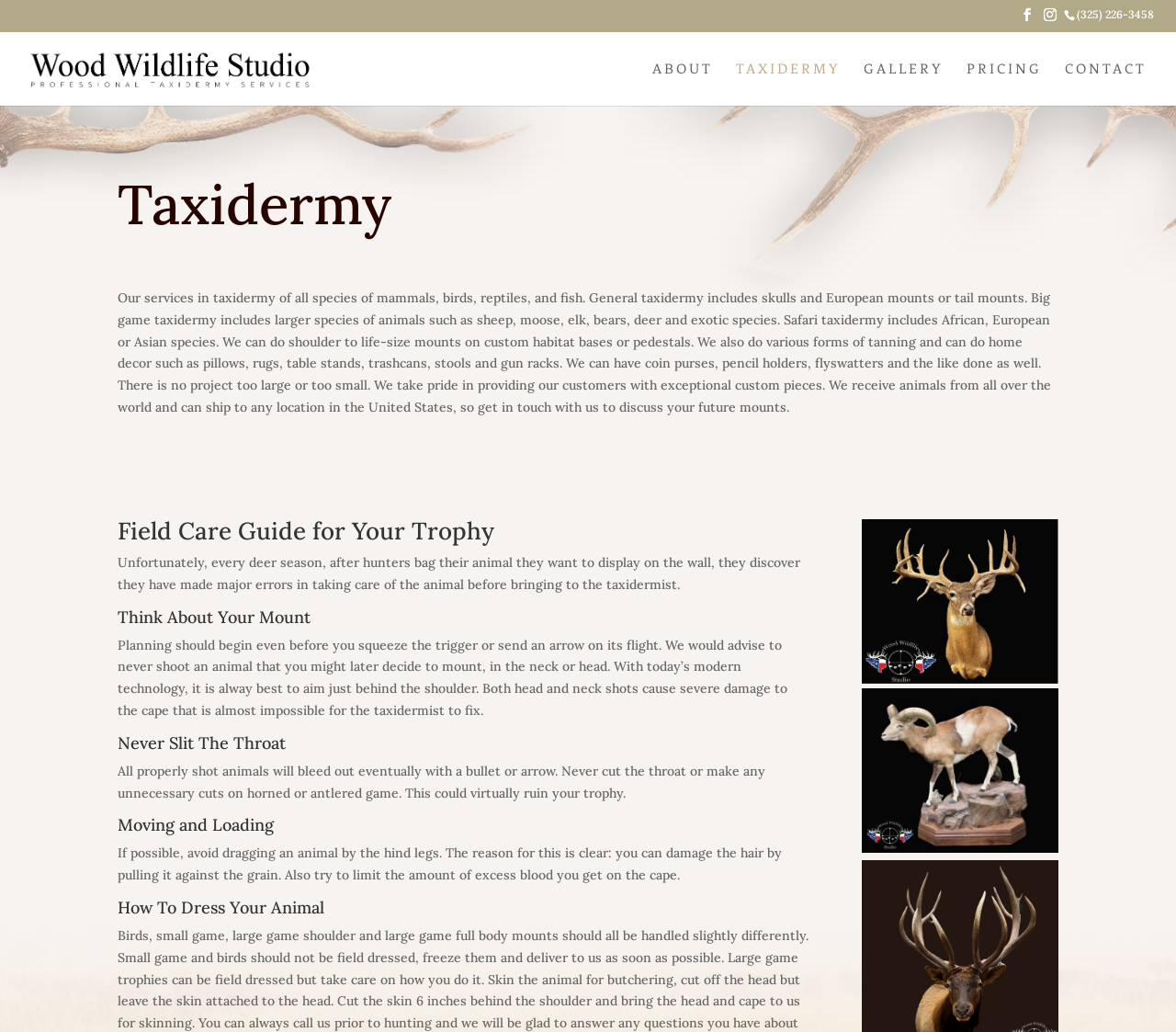Offer a thorough description of the webpage.

This webpage is about Wood Wildlife Studios, a taxidermy service provider. At the top right corner, there is a phone number "(325) 226-3458" and three social media links represented by icons. Below them, there is a logo of Wood Wildlife Studios, which is an image with a link to the studio's homepage.

The main navigation menu is located at the top center, consisting of five links: "ABOUT", "TAXIDERMY", "GALLERY", "PRICING", and "CONTACT". 

The main content of the webpage is divided into two sections. The first section is about the taxidermy services offered by Wood Wildlife Studios. It starts with a heading "Taxidermy" and describes the various services provided, including general taxidermy, big game taxidermy, safari taxidermy, and custom habitat bases or pedestals. 

The second section is a field care guide for hunters, providing tips on how to handle their trophies before bringing them to the taxidermist. It consists of four subheadings: "Field Care Guide for Your Trophy", "Think About Your Mount", "Never Slit The Throat", and "Moving and Loading". Each subheading is followed by a paragraph of text explaining the importance of proper field care. There are also two images in this section, likely illustrating the proper handling of animals.

Overall, the webpage is informative, providing detailed information about the taxidermy services and field care guide, with a simple and organized layout.